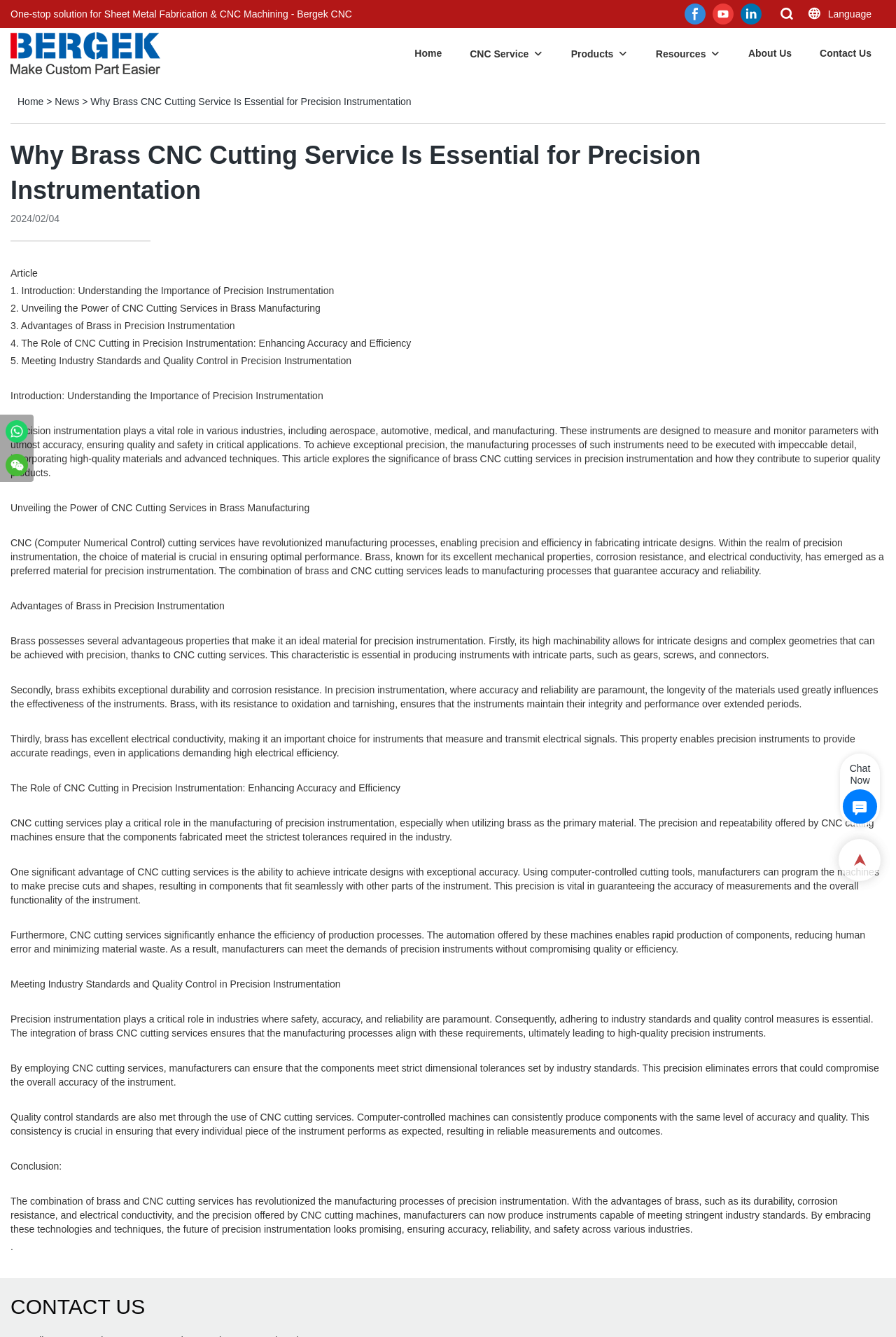What is the main topic of the article?
Provide a thorough and detailed answer to the question.

The main topic of the article is about the importance of brass CNC cutting service in precision instrumentation. This is evident from the title of the article 'Why Brass CNC Cutting Service Is Essential for Precision Instrumentation'.